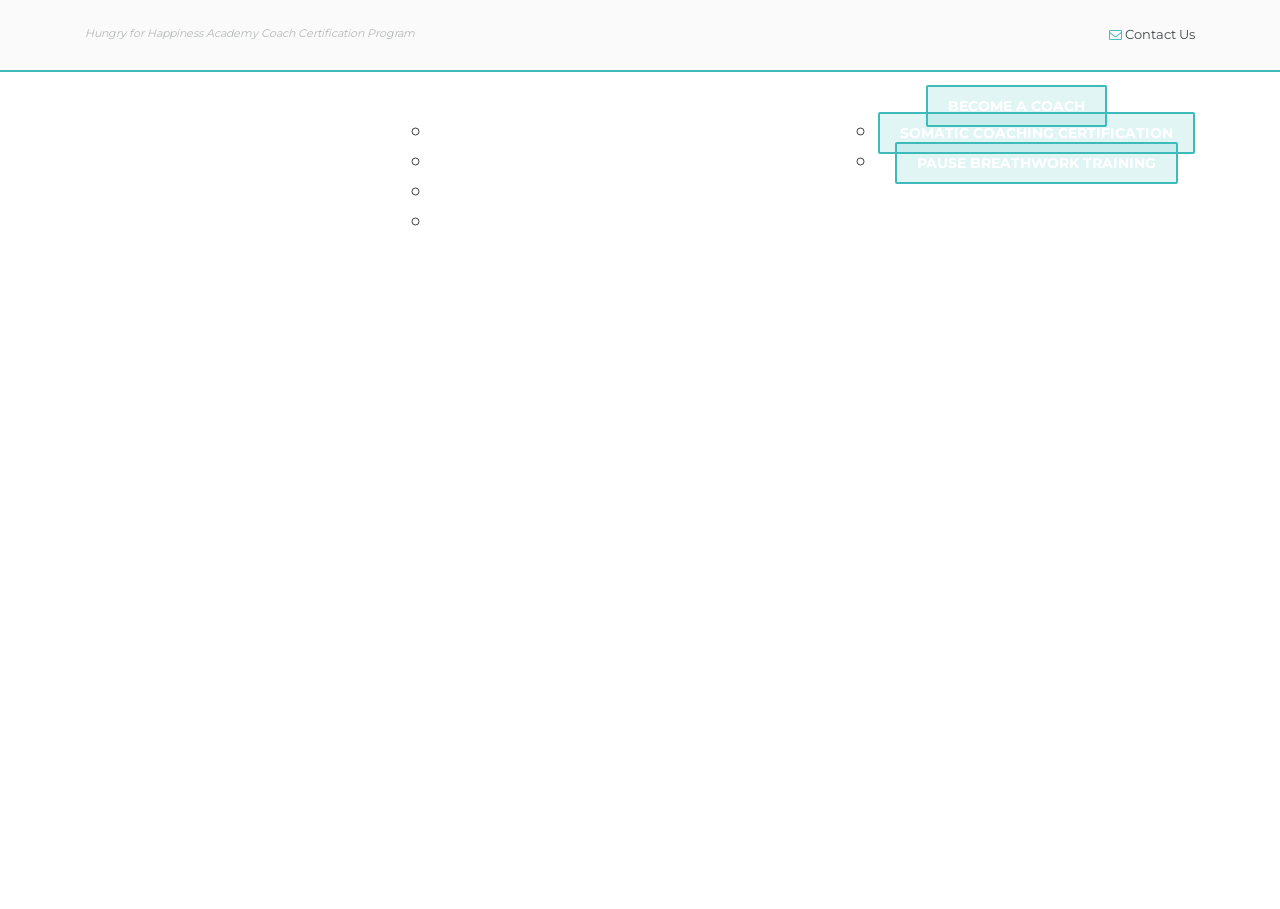Please indicate the bounding box coordinates of the element's region to be clicked to achieve the instruction: "visit the ABOUT page". Provide the coordinates as four float numbers between 0 and 1, i.e., [left, top, right, bottom].

[0.232, 0.093, 0.307, 0.139]